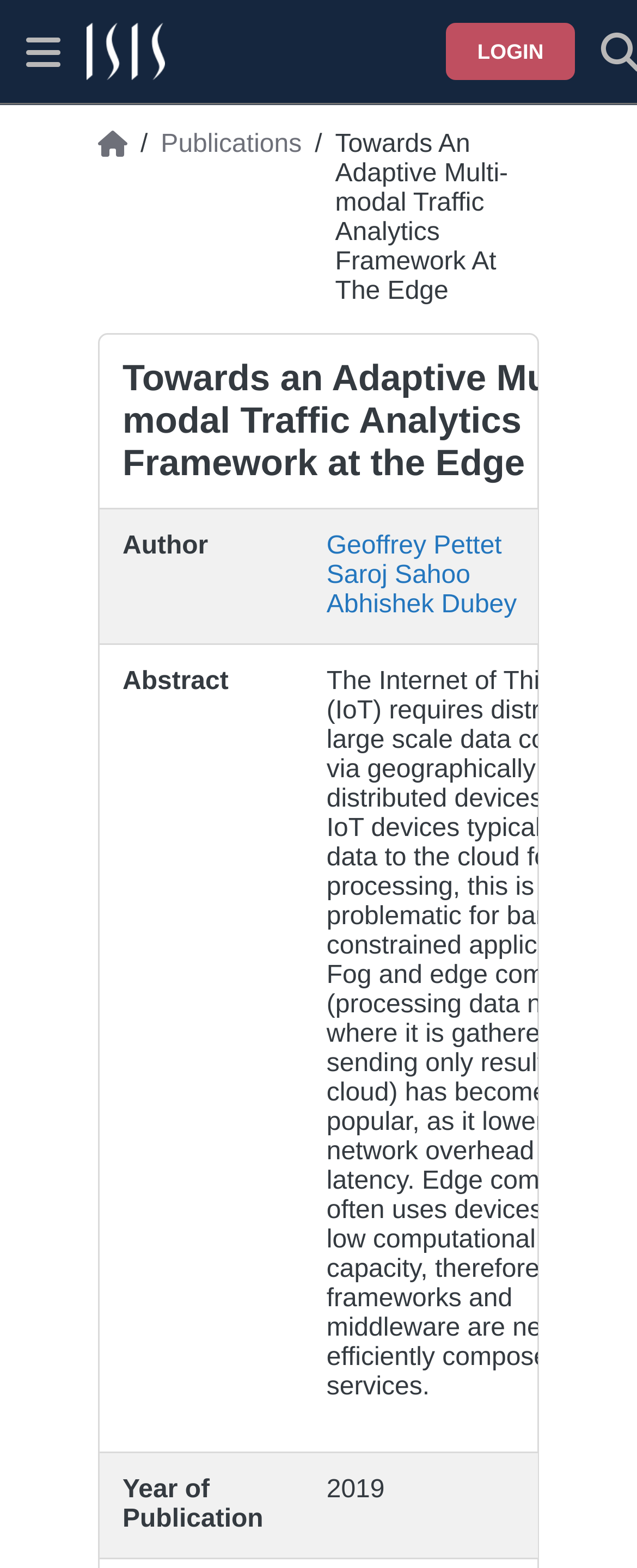Answer the following in one word or a short phrase: 
What is the name of the website?

ISIS Website